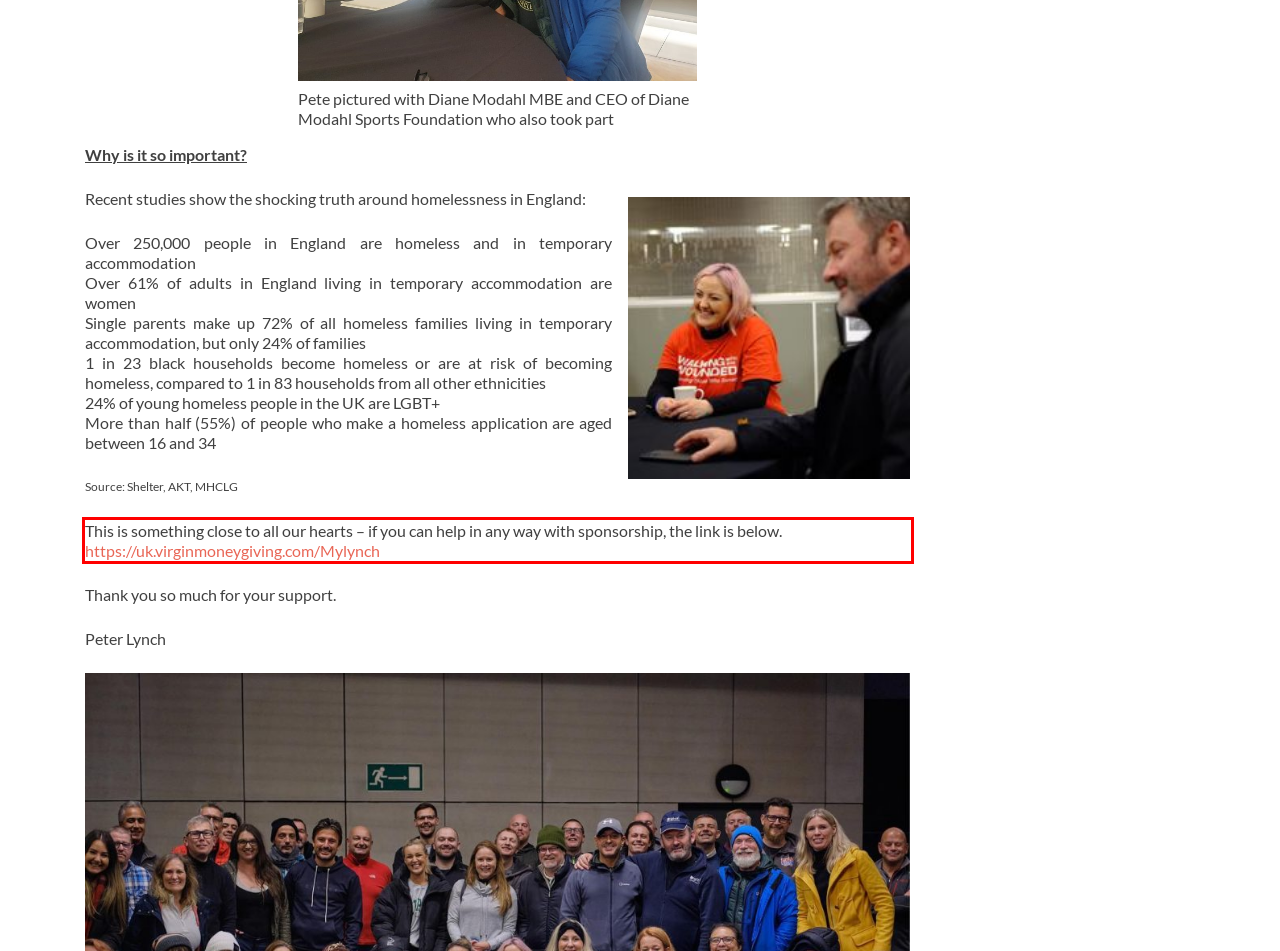Locate the red bounding box in the provided webpage screenshot and use OCR to determine the text content inside it.

This is something close to all our hearts – if you can help in any way with sponsorship, the link is below. https://uk.virginmoneygiving.com/Mylynch